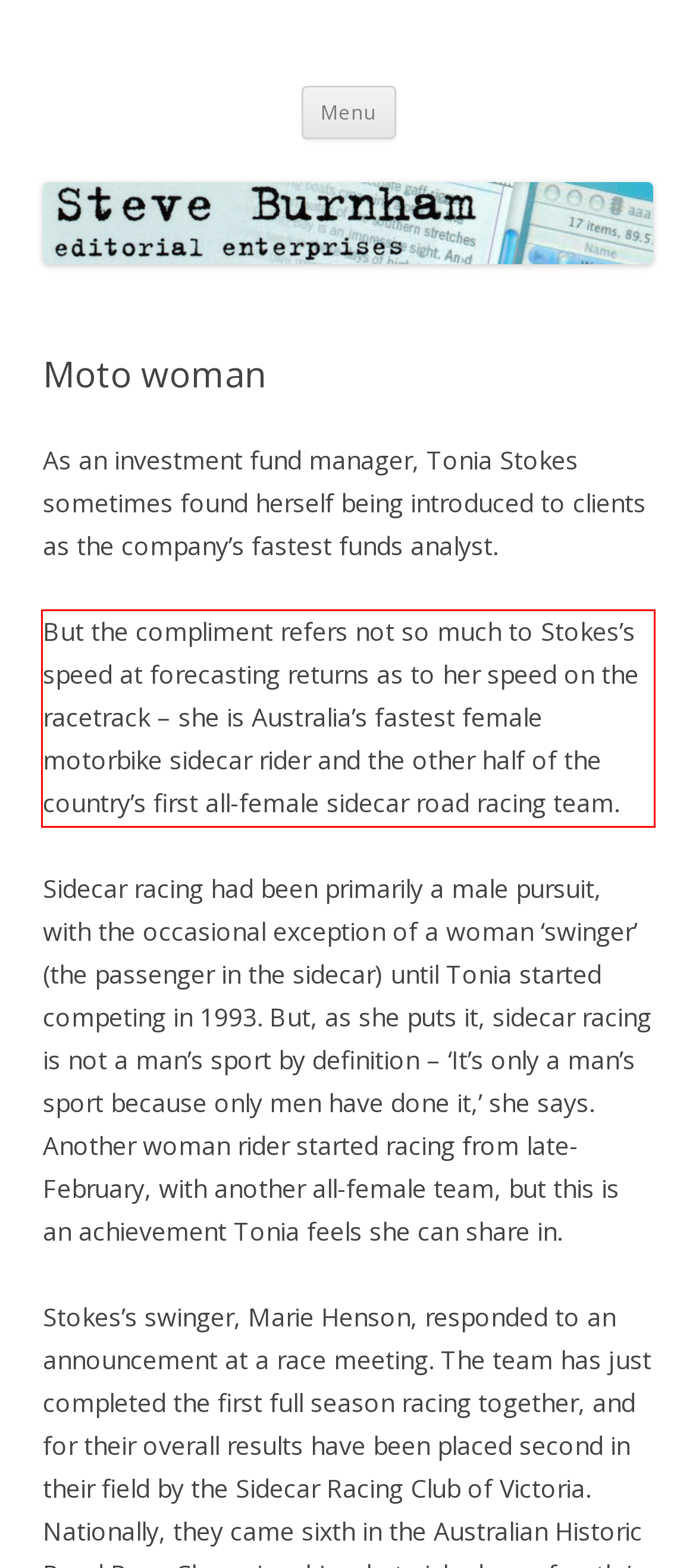Look at the webpage screenshot and recognize the text inside the red bounding box.

But the compliment refers not so much to Stokes’s speed at forecasting returns as to her speed on the racetrack – she is Australia’s fastest female motorbike sidecar rider and the other half of the country’s first all-female sidecar road racing team.